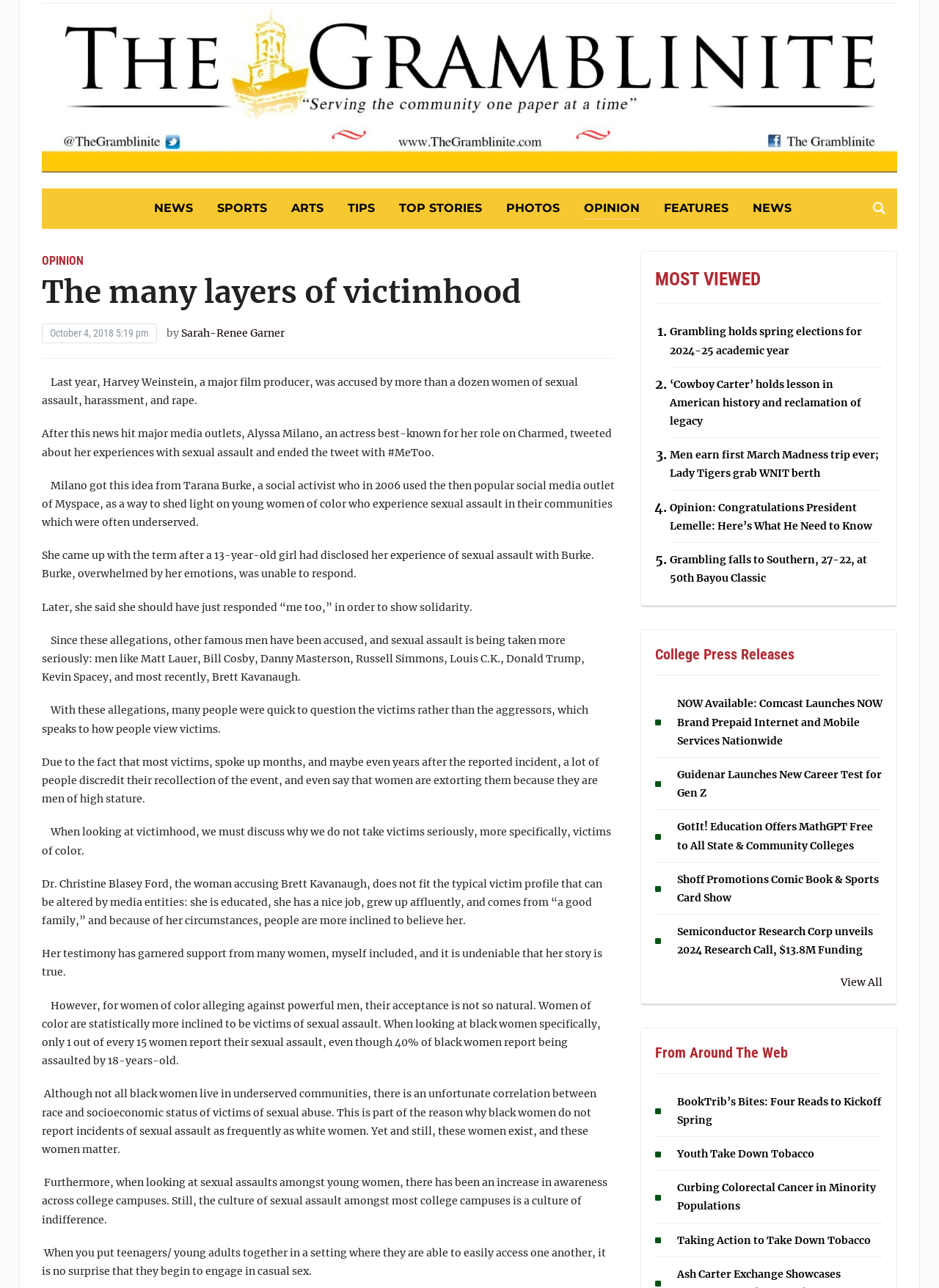Select the bounding box coordinates of the element I need to click to carry out the following instruction: "Check the college press releases".

[0.698, 0.498, 0.94, 0.525]